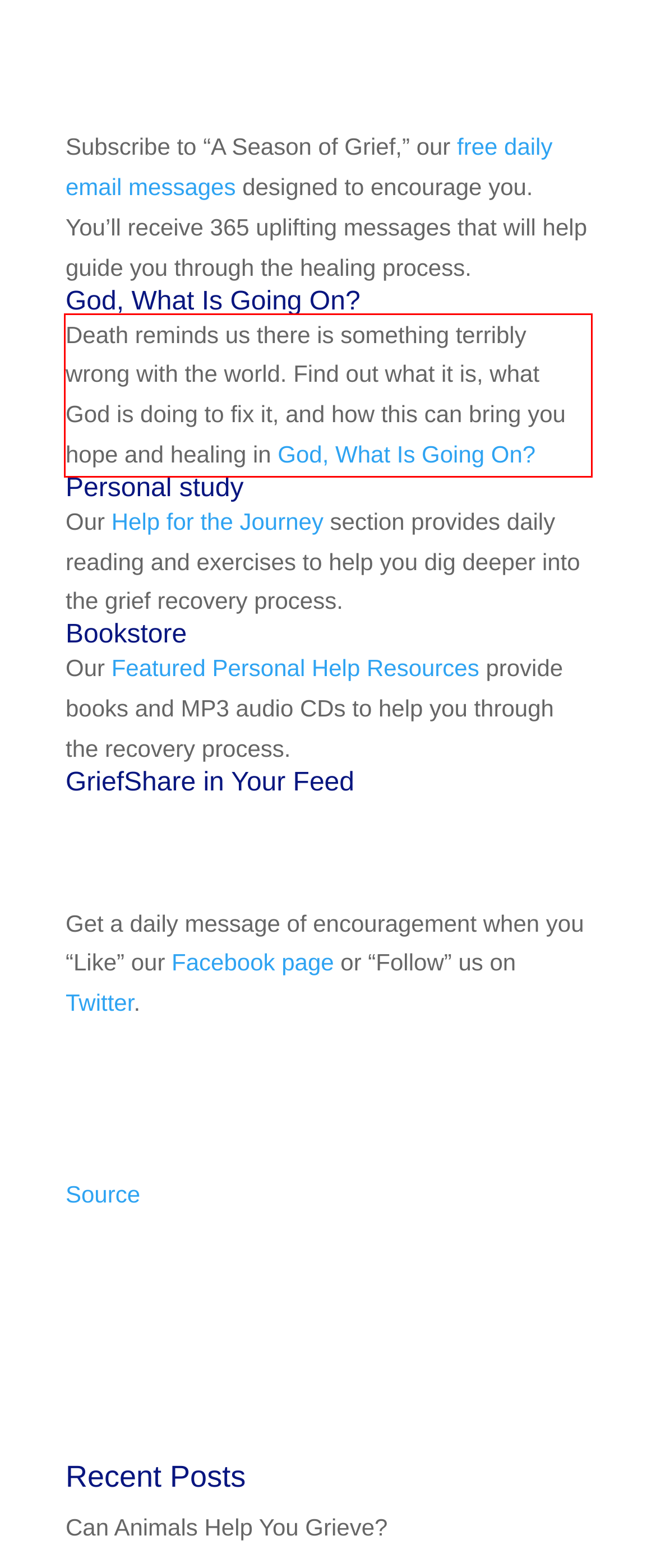You have a screenshot with a red rectangle around a UI element. Recognize and extract the text within this red bounding box using OCR.

Death reminds us there is something terribly wrong with the world. Find out what it is, what God is doing to fix it, and how this can bring you hope and healing in God, What Is Going On?